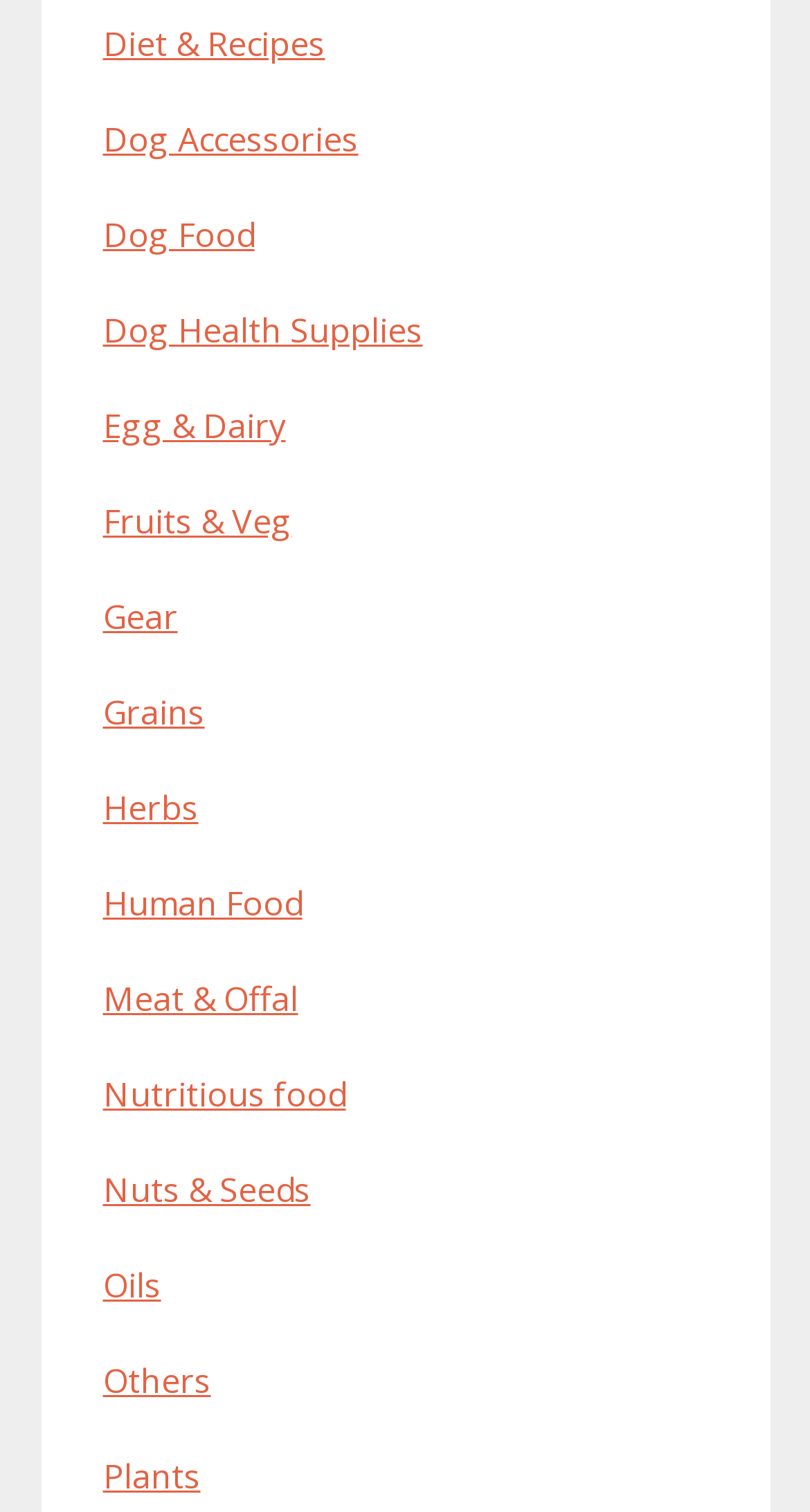Please identify the bounding box coordinates of the area that needs to be clicked to fulfill the following instruction: "Check out dog accessories."

[0.127, 0.077, 0.442, 0.107]